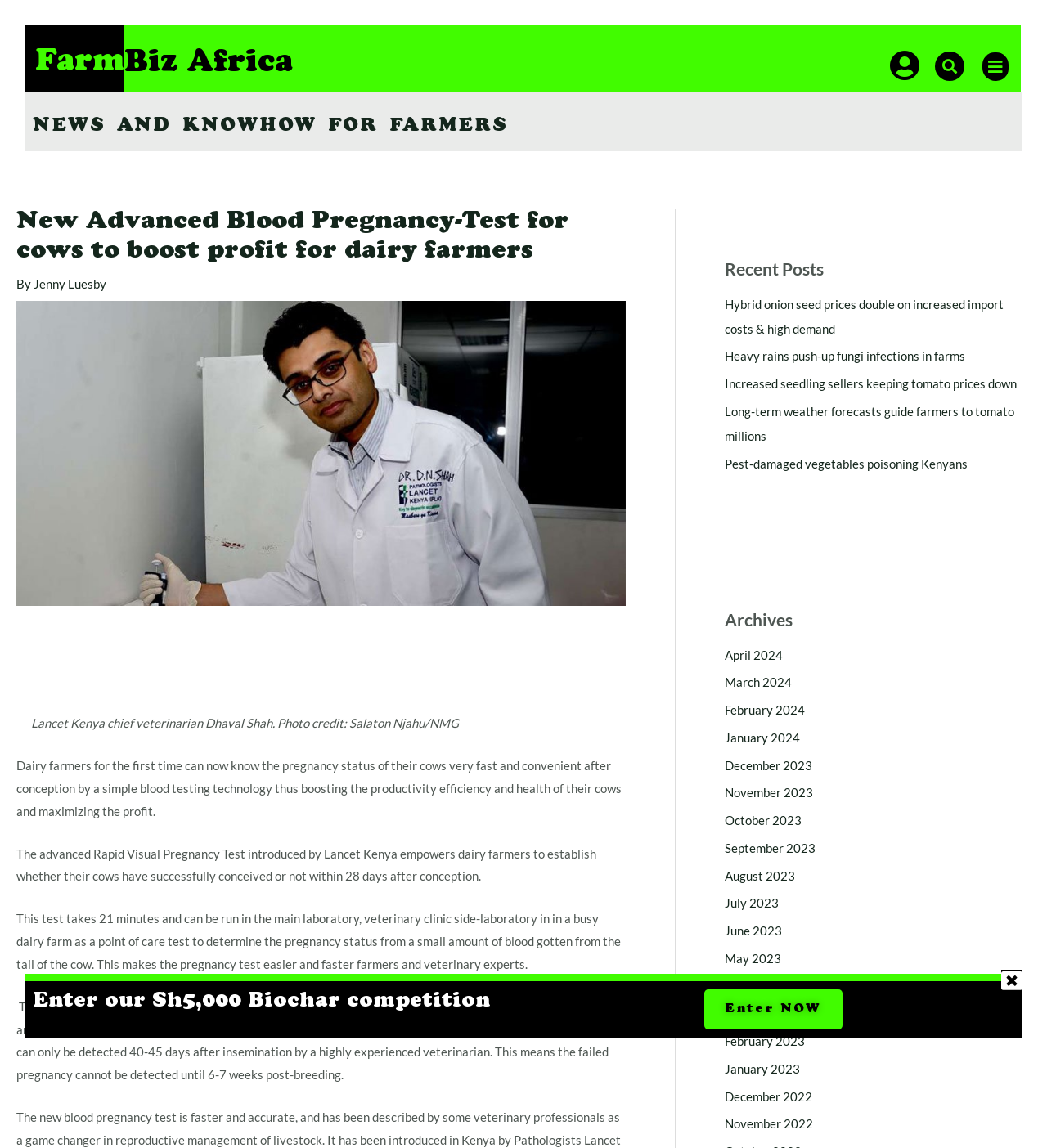Can you pinpoint the bounding box coordinates for the clickable element required for this instruction: "Read about Hybrid onion seed prices"? The coordinates should be four float numbers between 0 and 1, i.e., [left, top, right, bottom].

[0.692, 0.258, 0.959, 0.293]